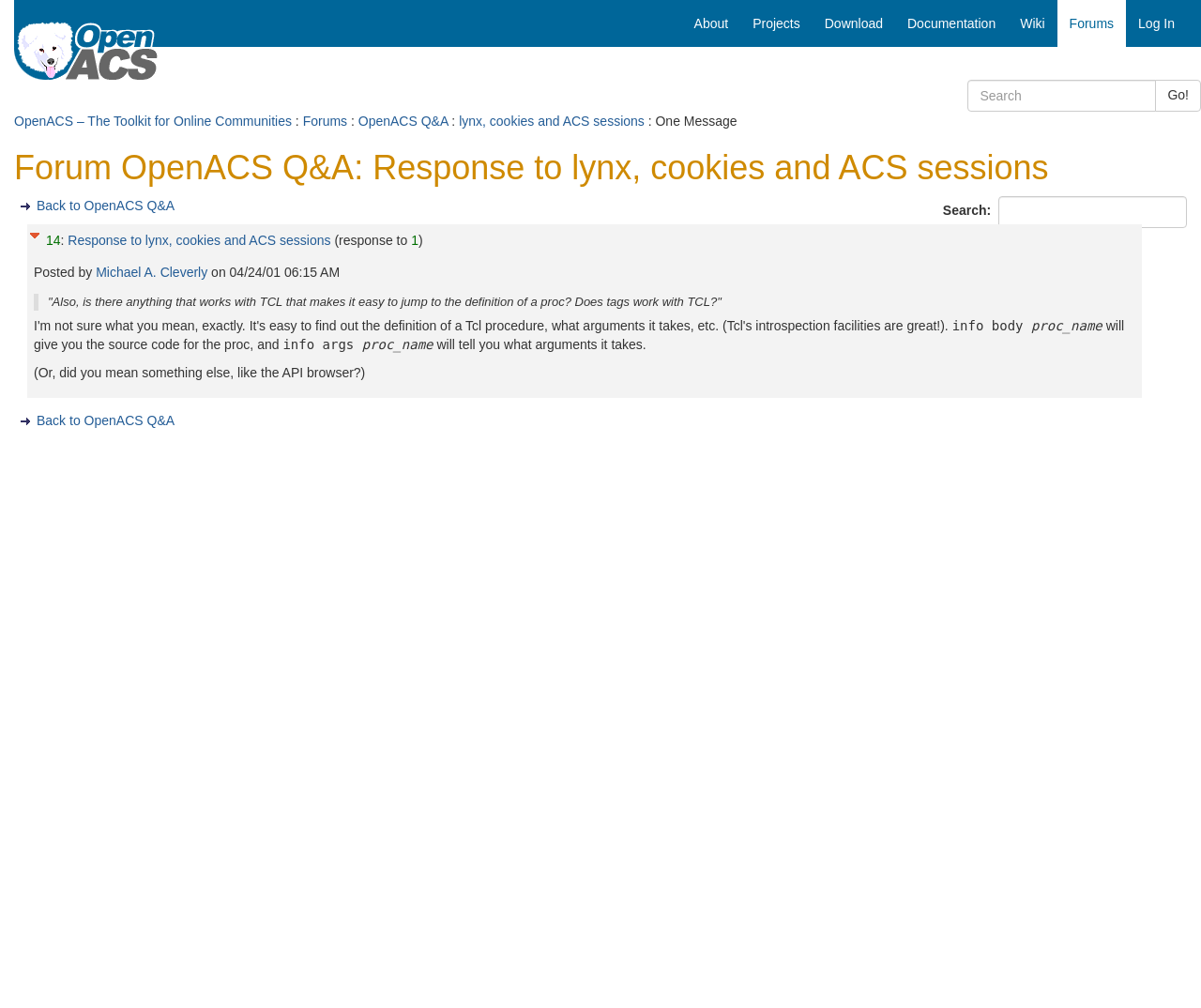What is the topic of the current forum discussion?
Refer to the image and give a detailed answer to the question.

The topic of the current forum discussion can be found in the link 'lynx, cookies and ACS sessions' which is part of the breadcrumb navigation at the top of the webpage.